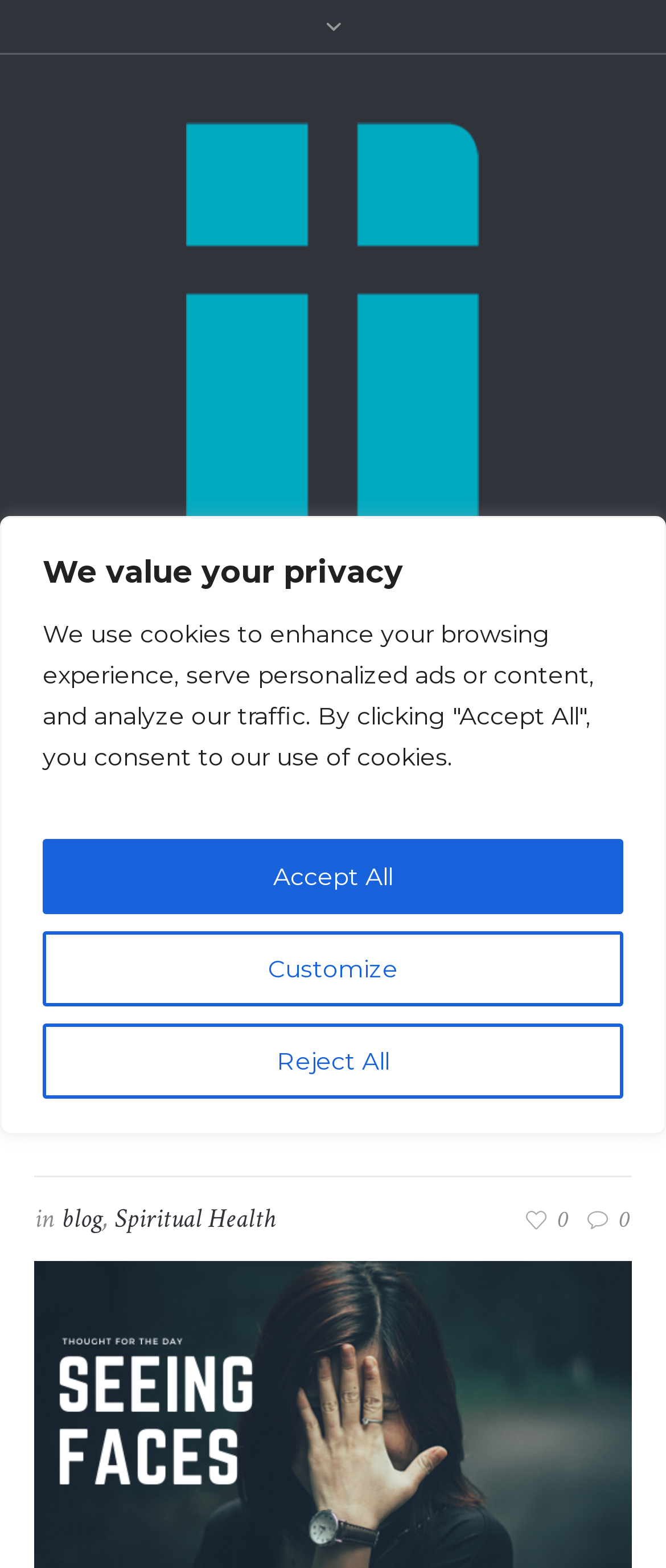What is the date of the blog post?
Using the image, give a concise answer in the form of a single word or short phrase.

10/04/2020